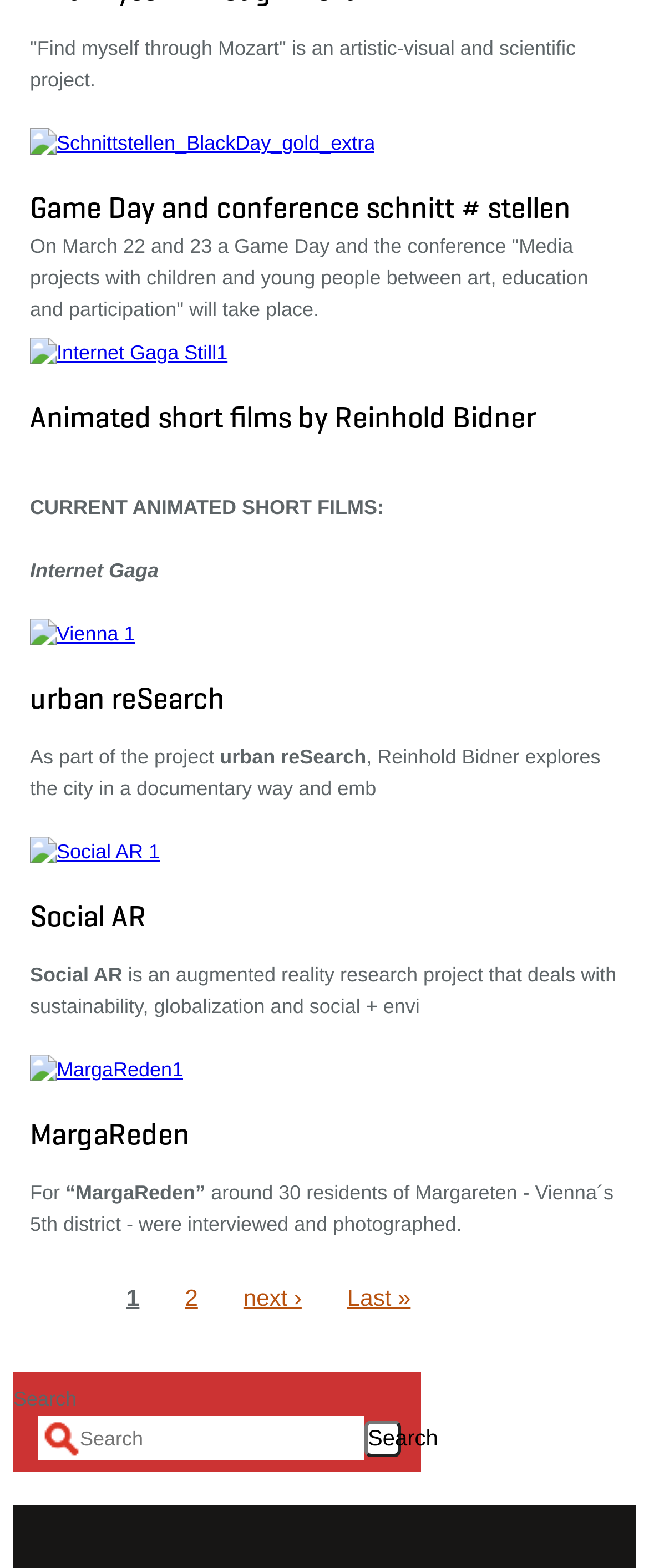Identify the bounding box coordinates of the specific part of the webpage to click to complete this instruction: "Go to December 2015".

None